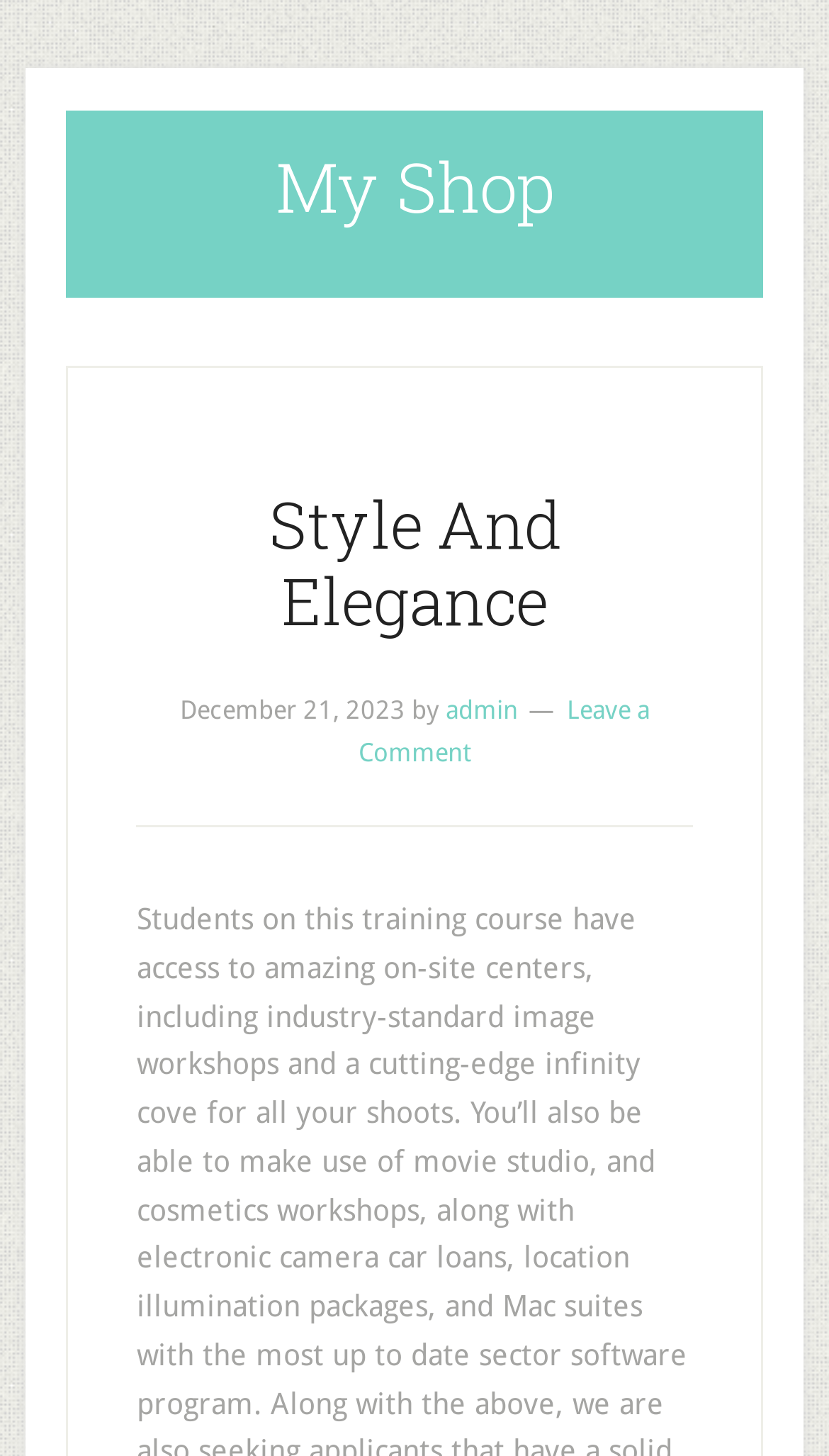How many links are there in the header section?
Answer the question with a single word or phrase, referring to the image.

3